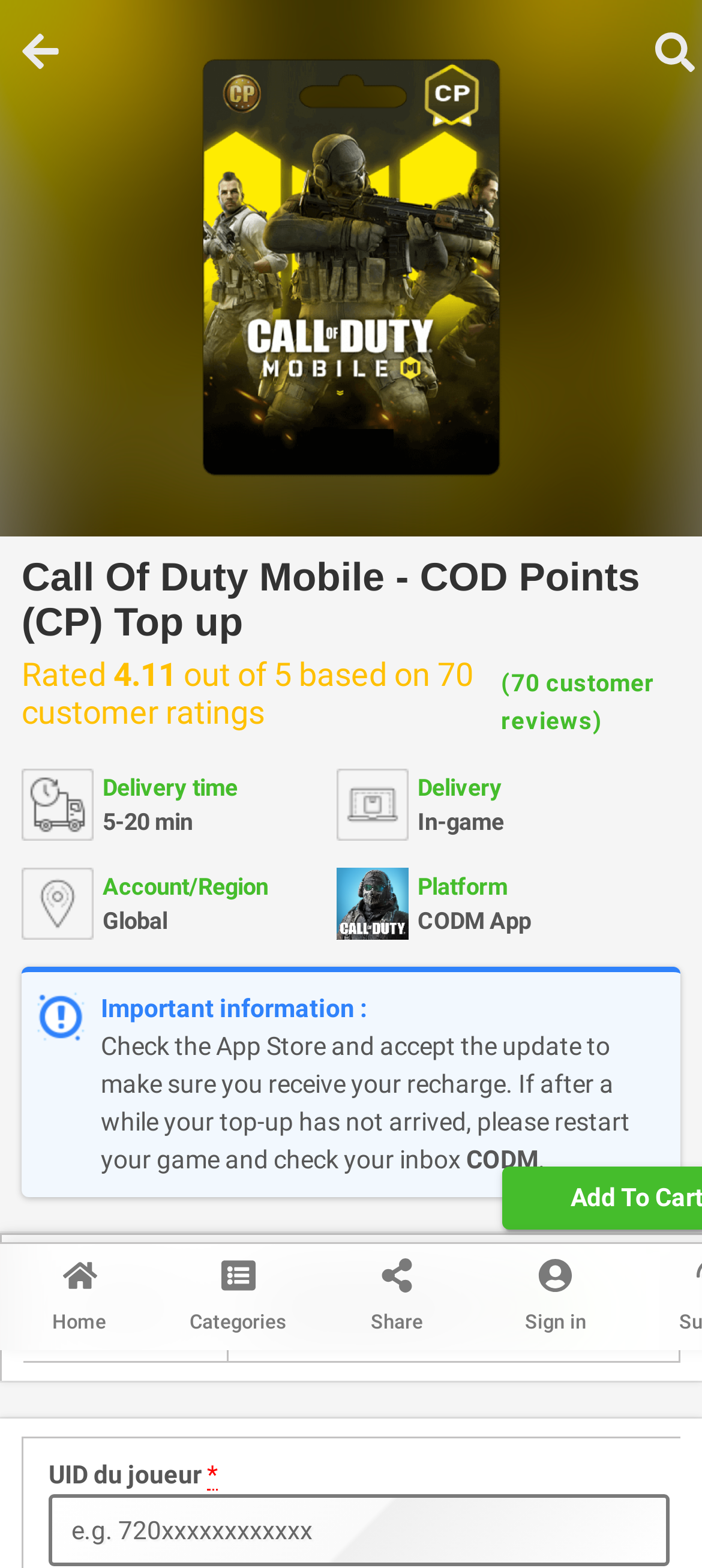What is the rating of Call of Duty Mobile?
Using the details from the image, give an elaborate explanation to answer the question.

I found the rating by looking at the image with the text 'Rated 4.11 out of 5' and the static text 'out of 5 based on 70 customer ratings'.